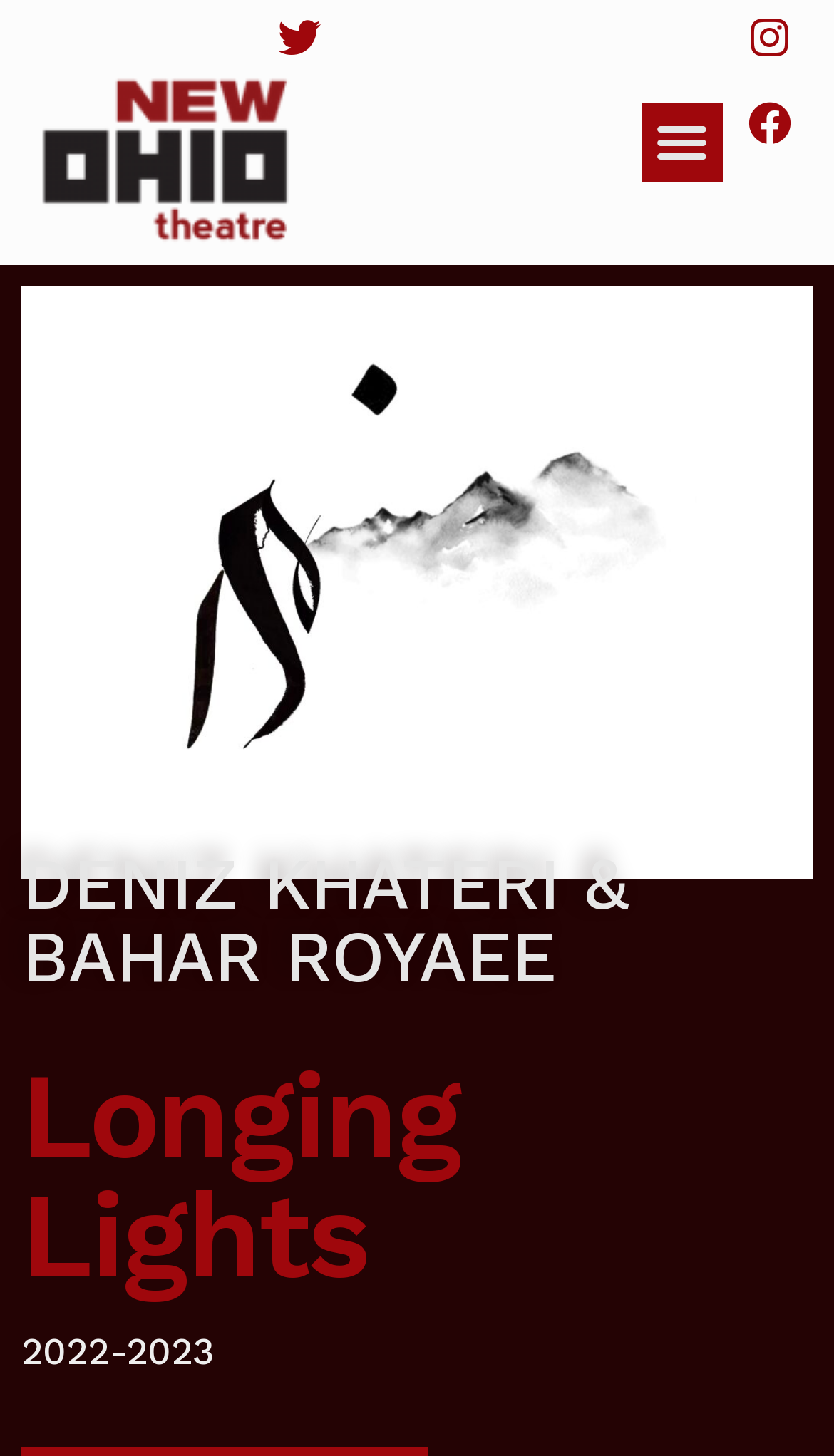What is the name of the theatre?
Using the information from the image, answer the question thoroughly.

I found the answer by looking at the top-left corner of the webpage, where there is a link with the text 'New Ohio Theatre'.